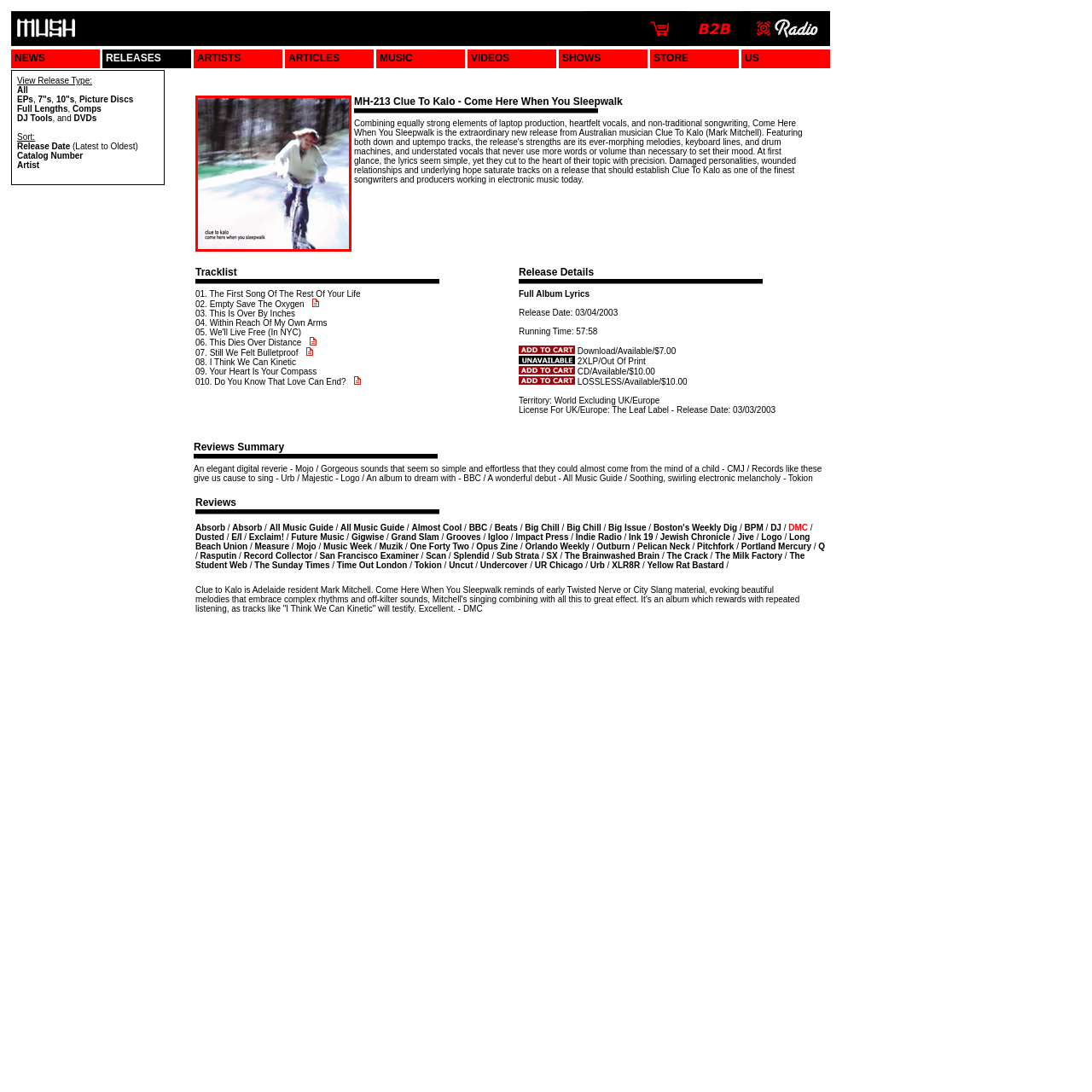When was the album released?
Please examine the image within the red bounding box and provide your answer using just one word or phrase.

March 4, 2003